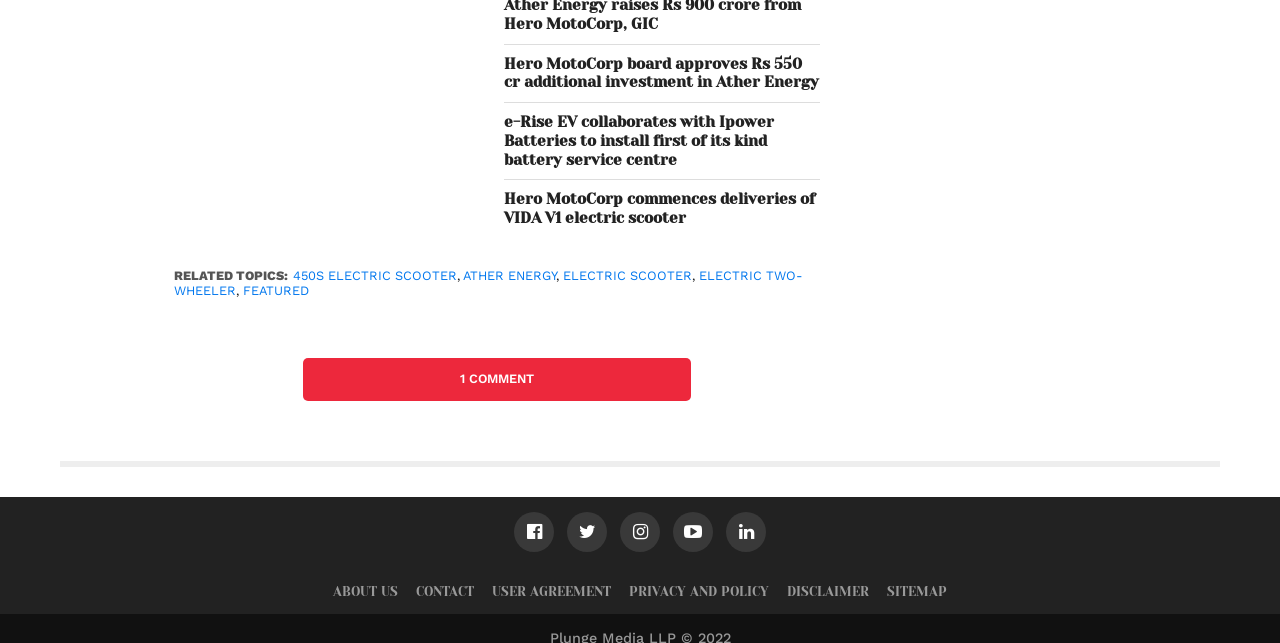Please reply to the following question with a single word or a short phrase:
What is the purpose of the icons at the bottom?

Social media links